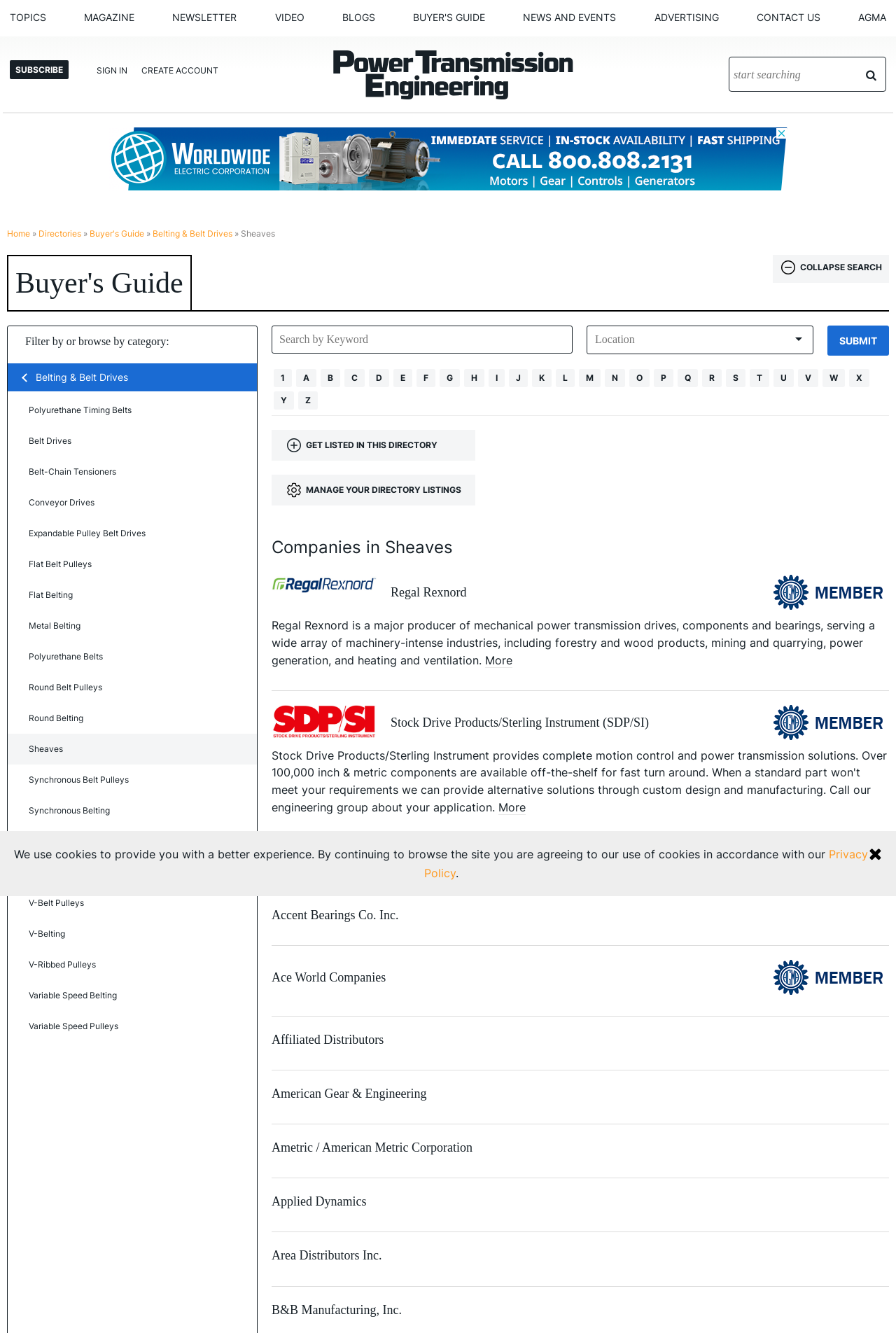Find the bounding box coordinates for the HTML element described as: "Sample Page". The coordinates should consist of four float values between 0 and 1, i.e., [left, top, right, bottom].

None